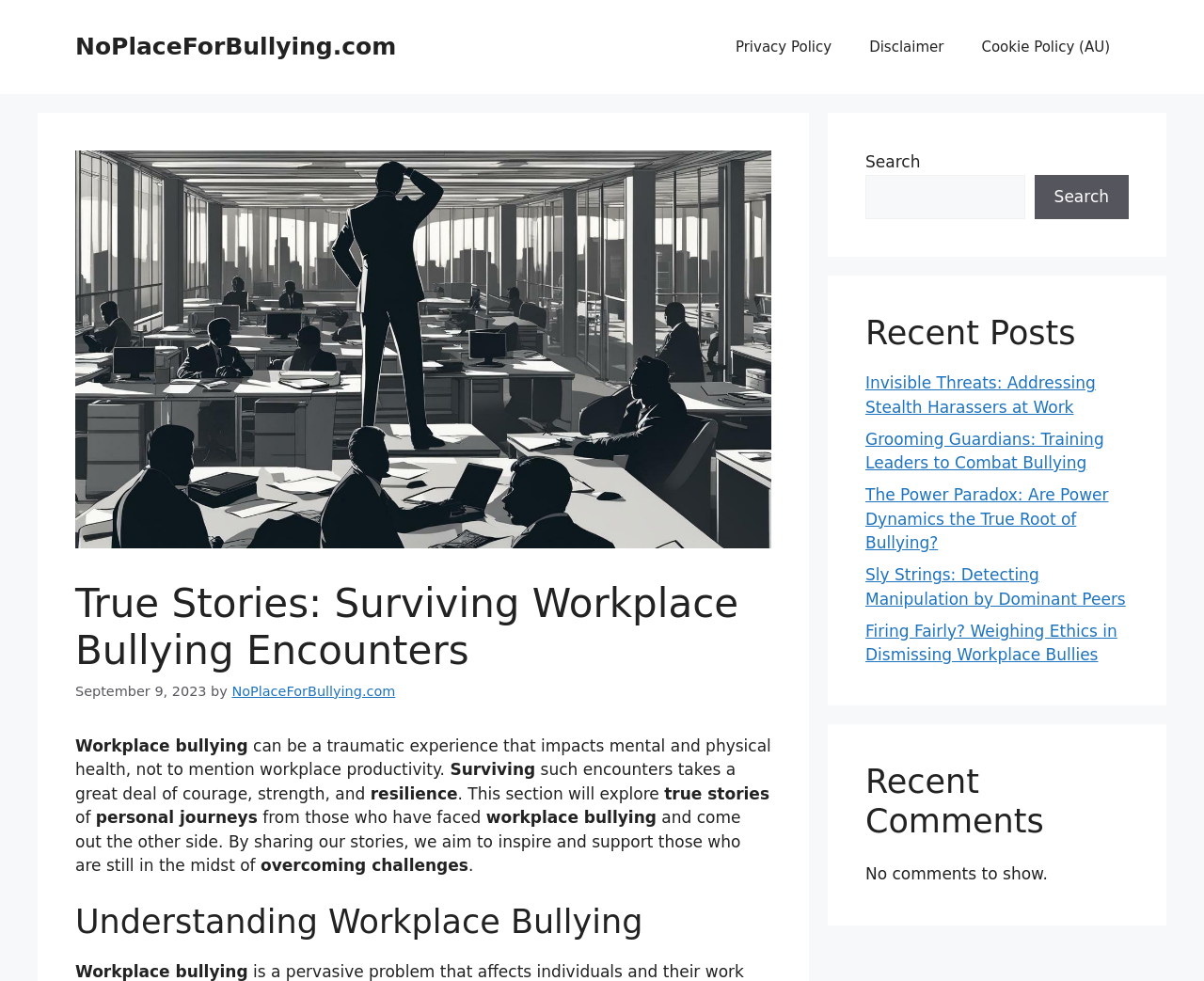Determine the main heading of the webpage and generate its text.

True Stories: Surviving Workplace Bullying Encounters